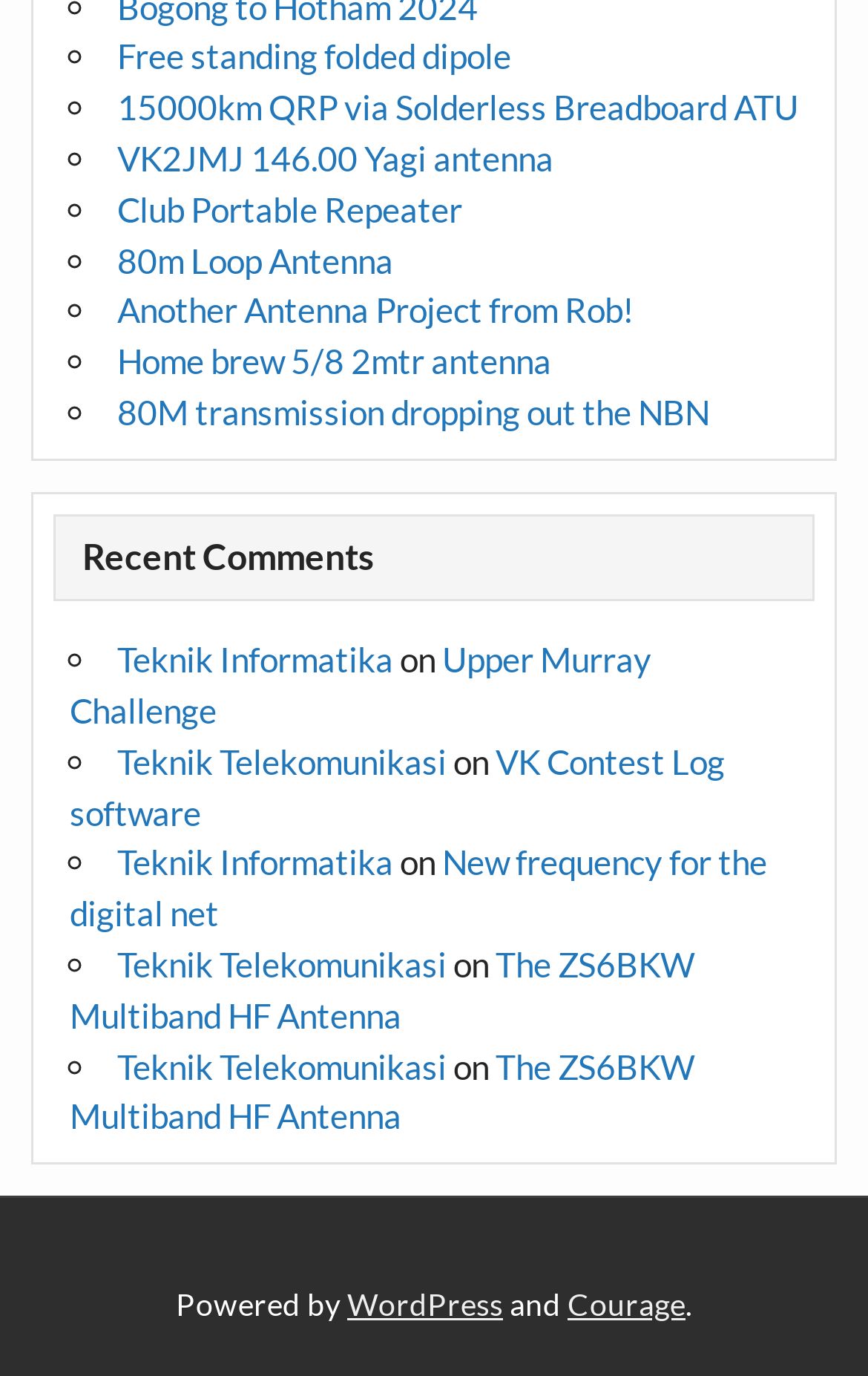Identify the bounding box of the HTML element described as: "Teknik Telekomunikasi".

[0.135, 0.76, 0.514, 0.789]